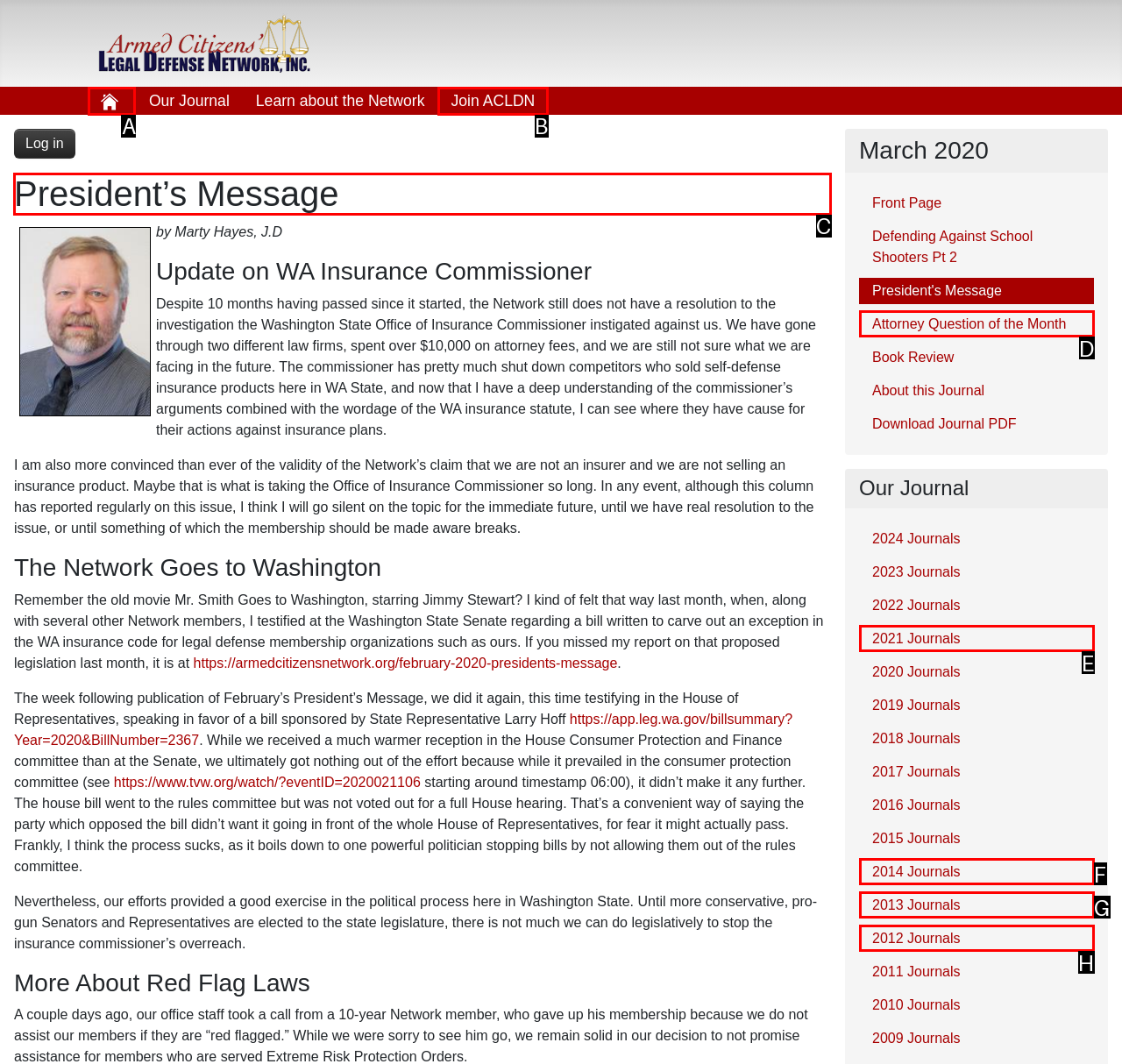Tell me which option I should click to complete the following task: Share on Facebook
Answer with the option's letter from the given choices directly.

None